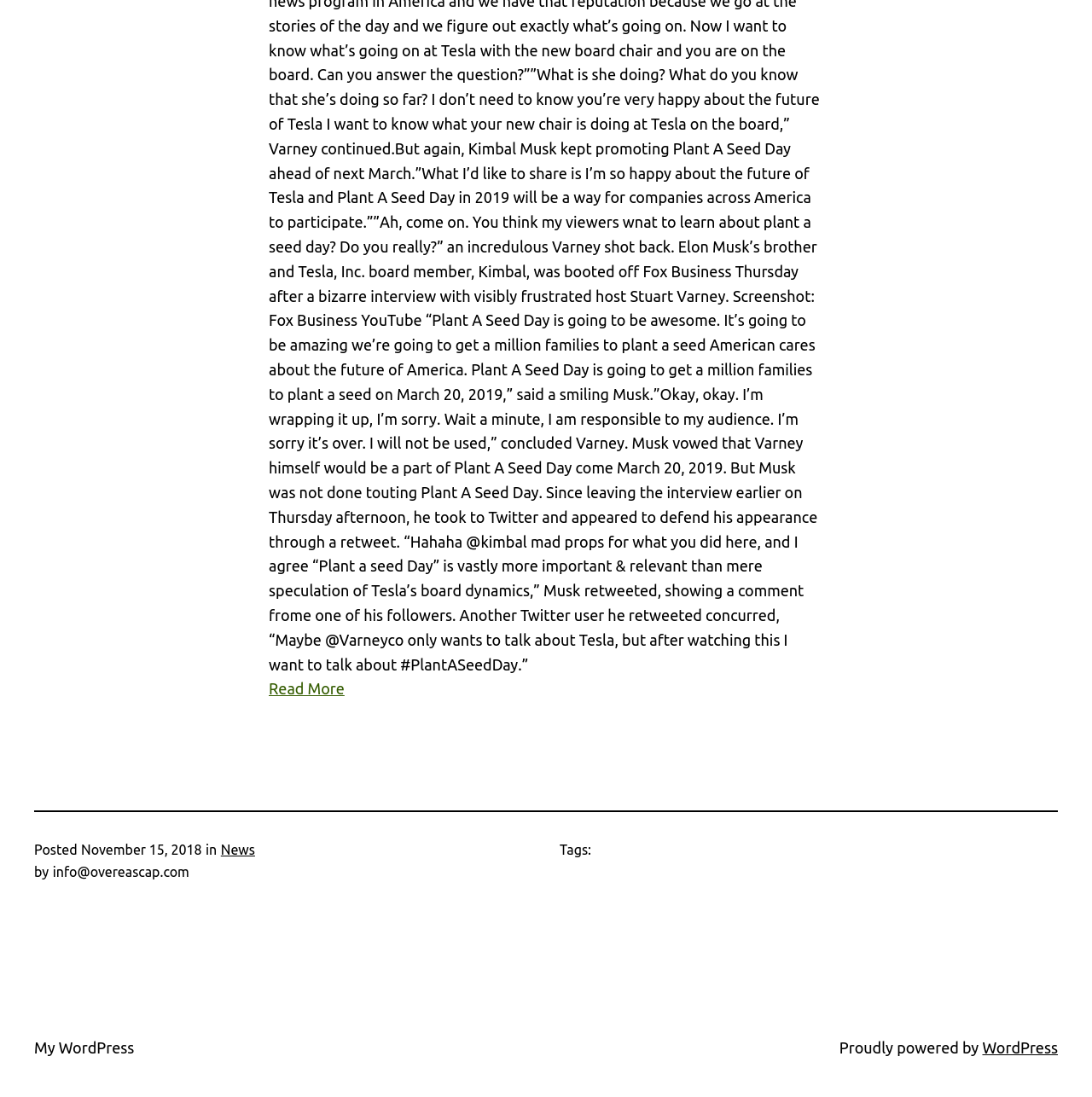Examine the image and give a thorough answer to the following question:
Who is the author of the article?

I found the author by looking at the 'by' section, which is located below the 'Posted' section. The author's email is written as 'info@overeascap.com'.